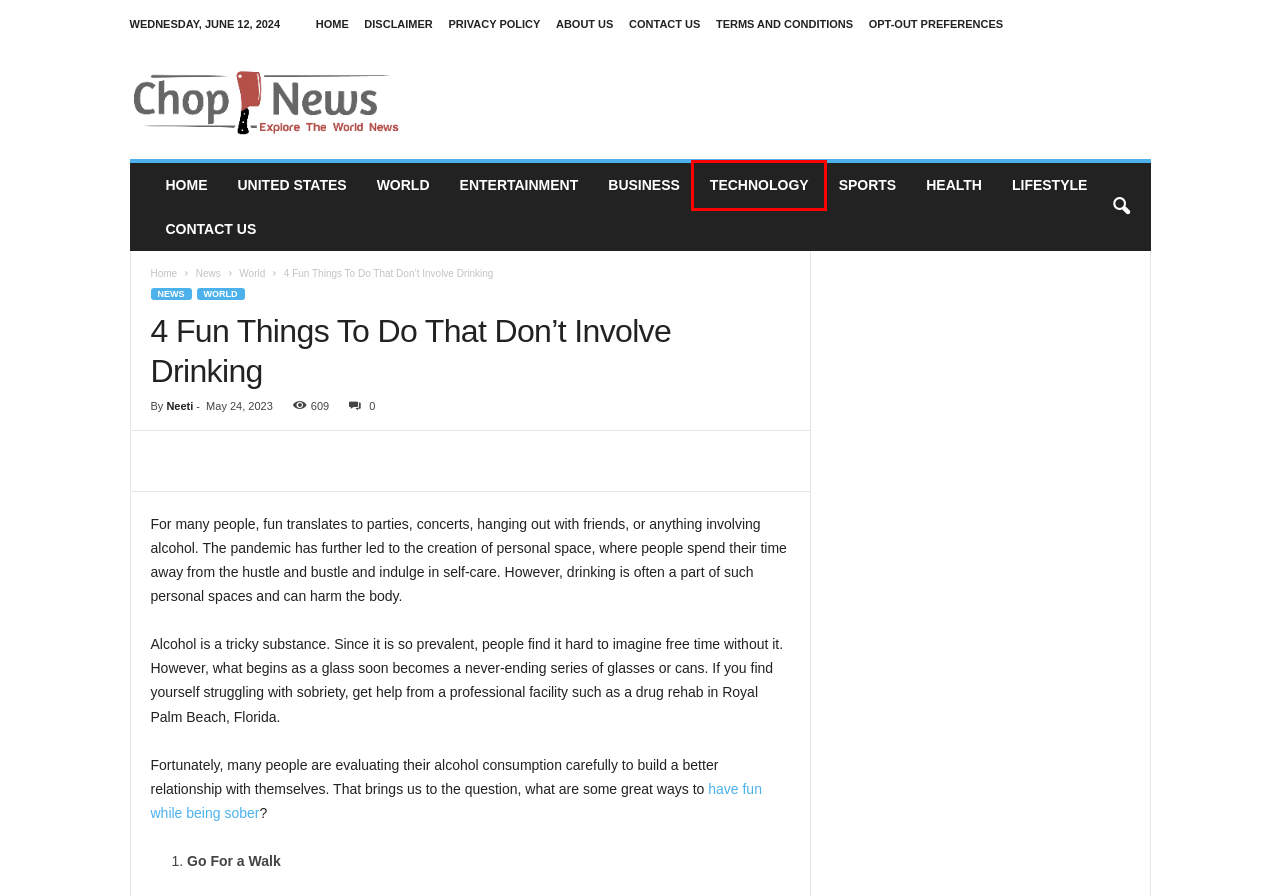After examining the screenshot of a webpage with a red bounding box, choose the most accurate webpage description that corresponds to the new page after clicking the element inside the red box. Here are the candidates:
A. Entertainment - Chop News
B. Sports - Chop News
C. Technology - Chop News
D. Opt-out preferences - Chop News
E. Privacy Policy - Chop News
F. Contact Us - Chop News
G. World - Chop News
H. Disclaimer - Chop News

C